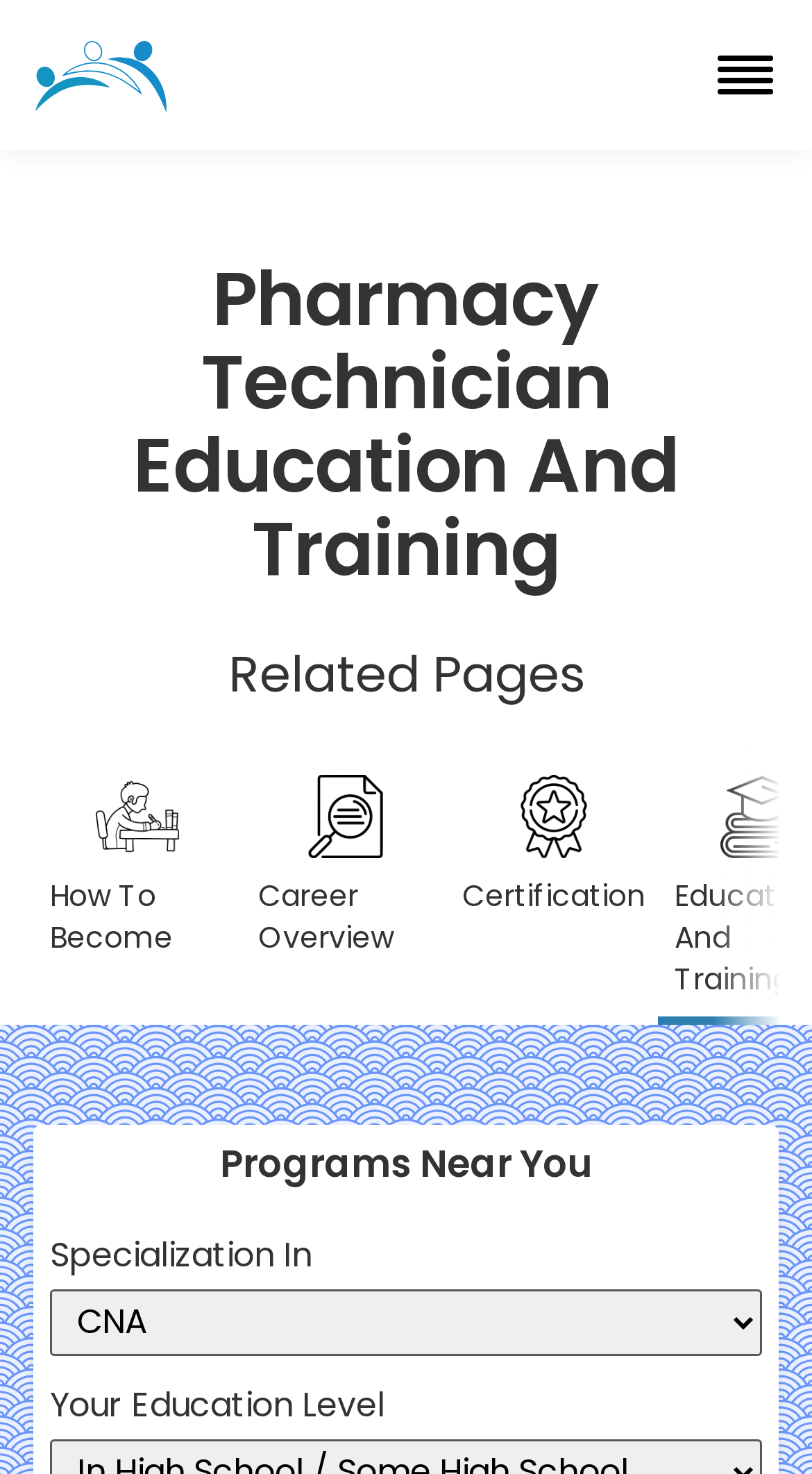Can you locate the main headline on this webpage and provide its text content?

Pharmacy Technician Education And Training